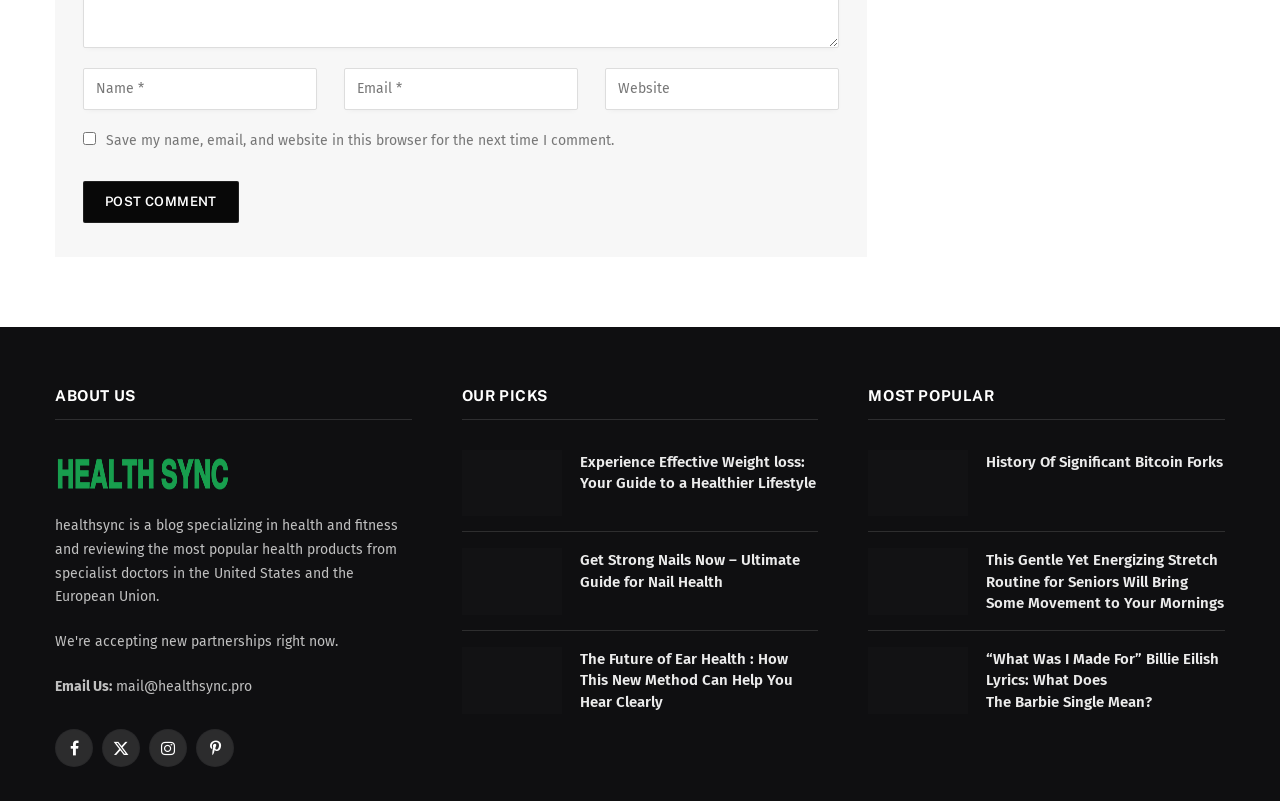Pinpoint the bounding box coordinates of the element you need to click to execute the following instruction: "Click the Post Comment button". The bounding box should be represented by four float numbers between 0 and 1, in the format [left, top, right, bottom].

[0.065, 0.225, 0.186, 0.278]